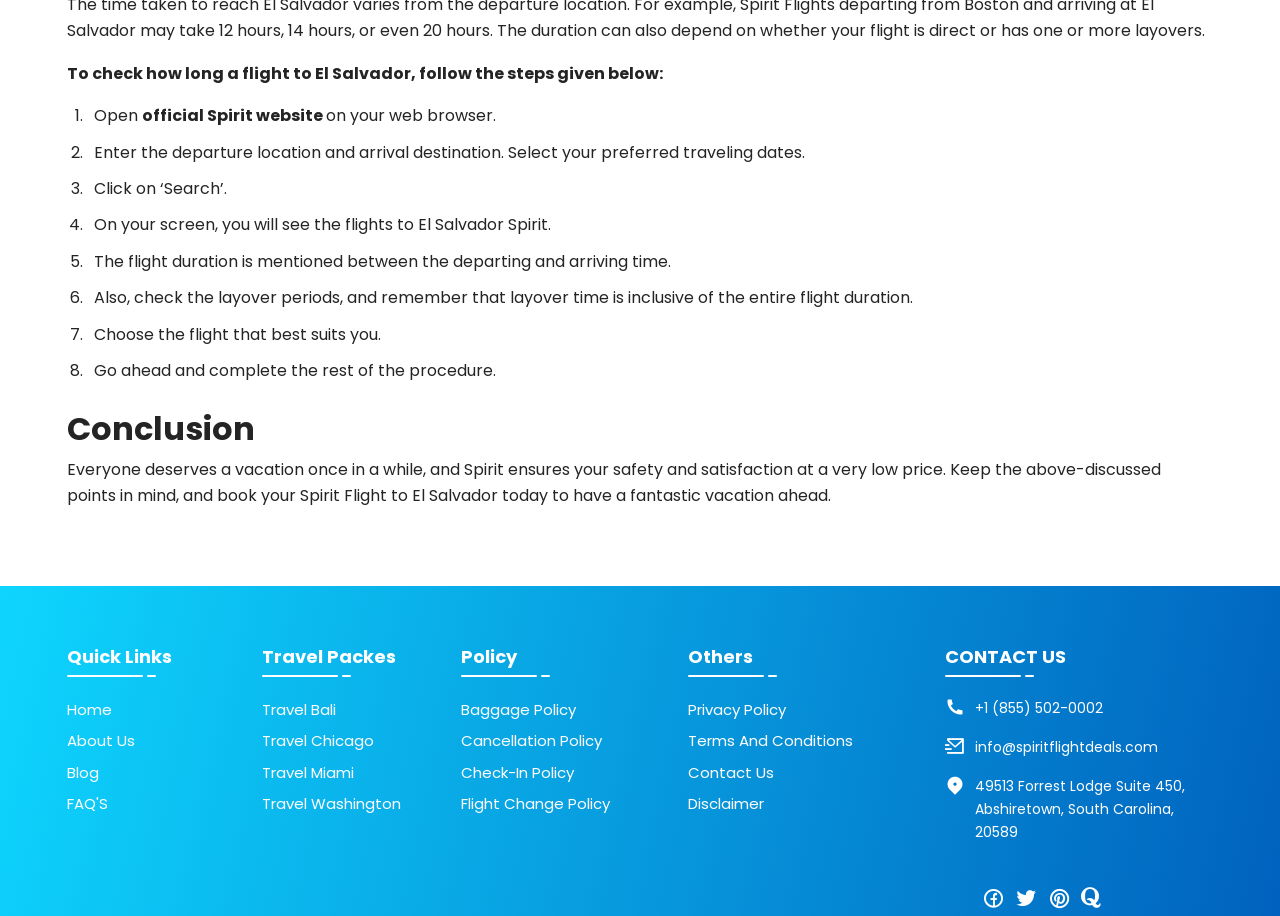Locate the bounding box of the UI element based on this description: "+1 (855) 502-0002". Provide four float numbers between 0 and 1 as [left, top, right, bottom].

[0.761, 0.762, 0.861, 0.784]